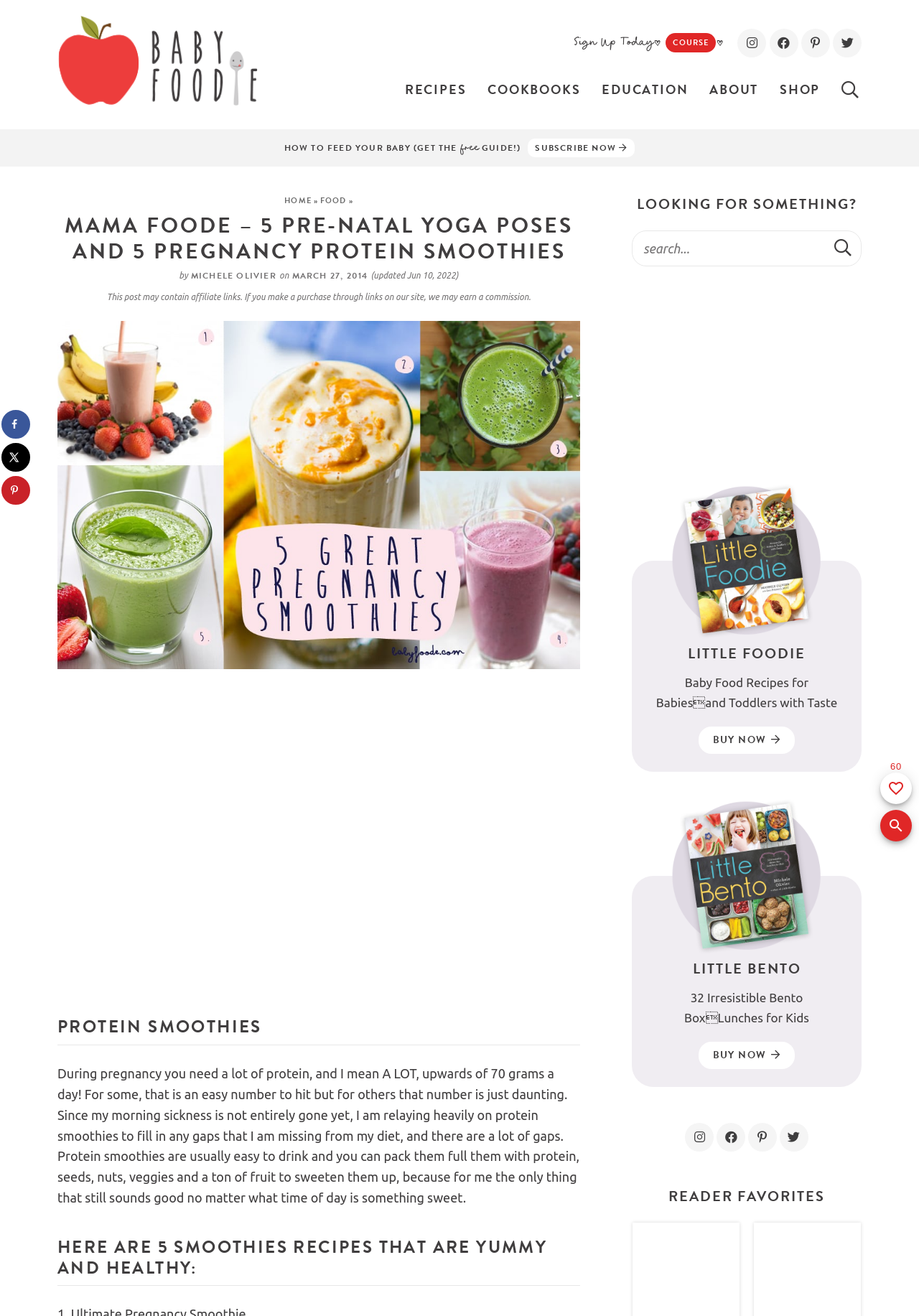Could you specify the bounding box coordinates for the clickable section to complete the following instruction: "Share on Facebook"?

[0.002, 0.312, 0.033, 0.333]